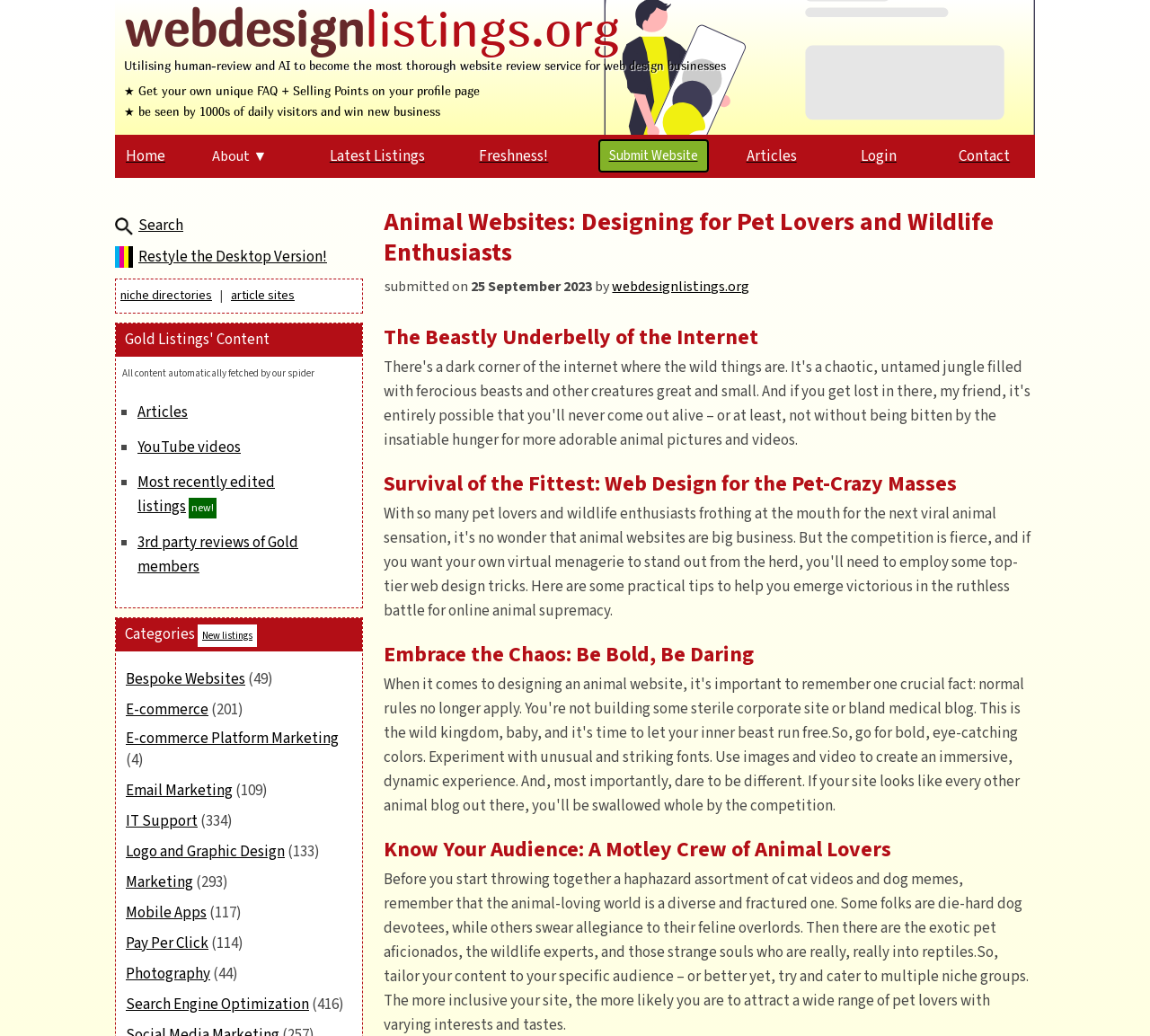How many categories are listed on the webpage?
Refer to the image and provide a one-word or short phrase answer.

9